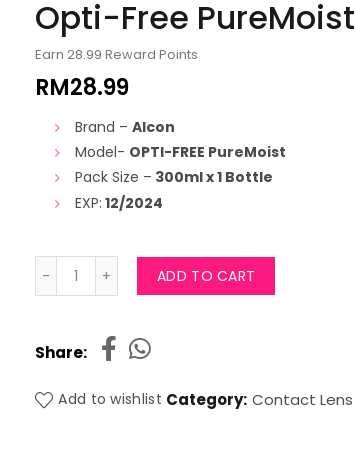Use a single word or phrase to answer the question:
How many reward points are earned by purchasing this product?

28.99